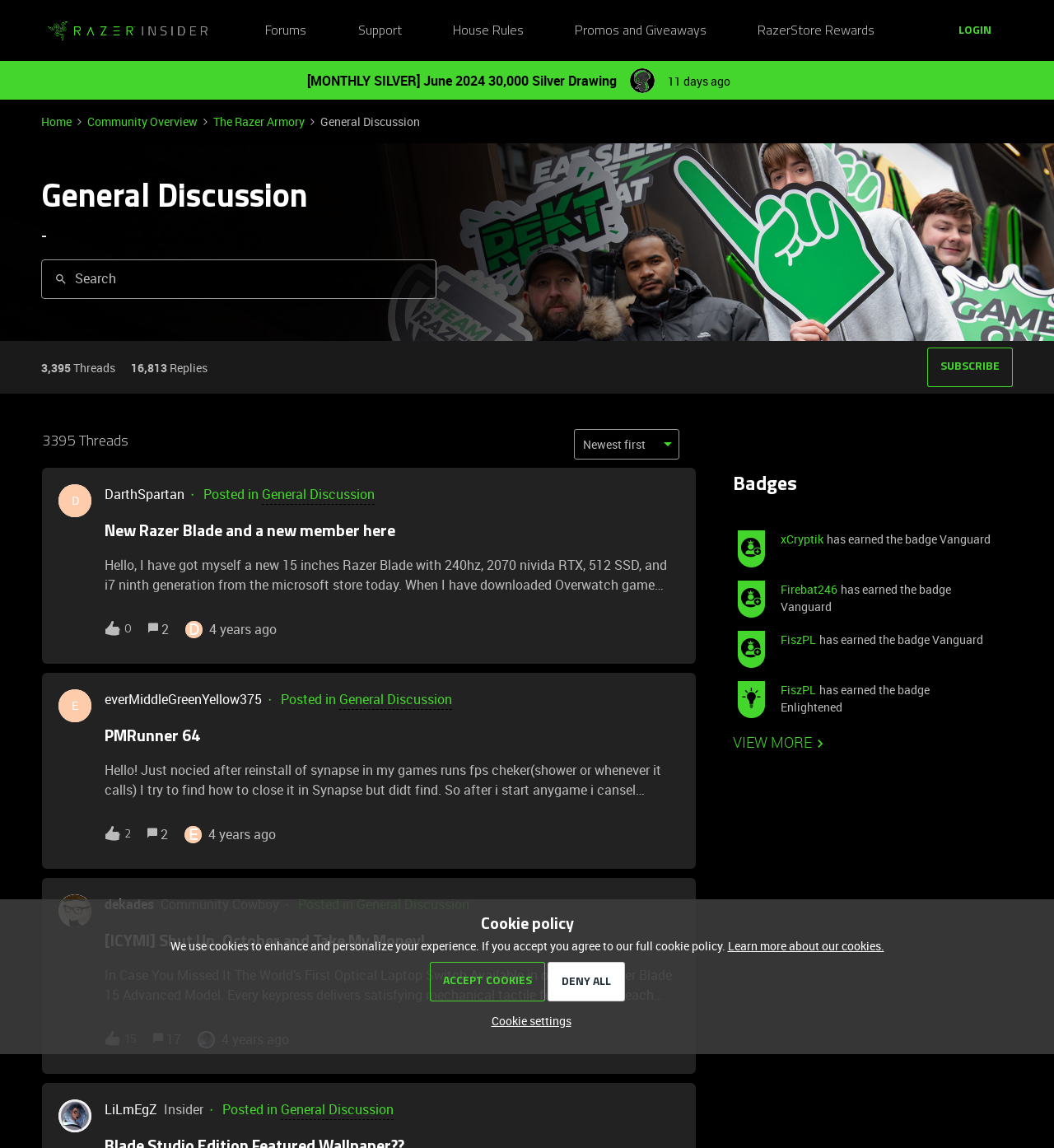Provide a brief response to the question using a single word or phrase: 
What is the badge earned by xCryptik?

Vanguard